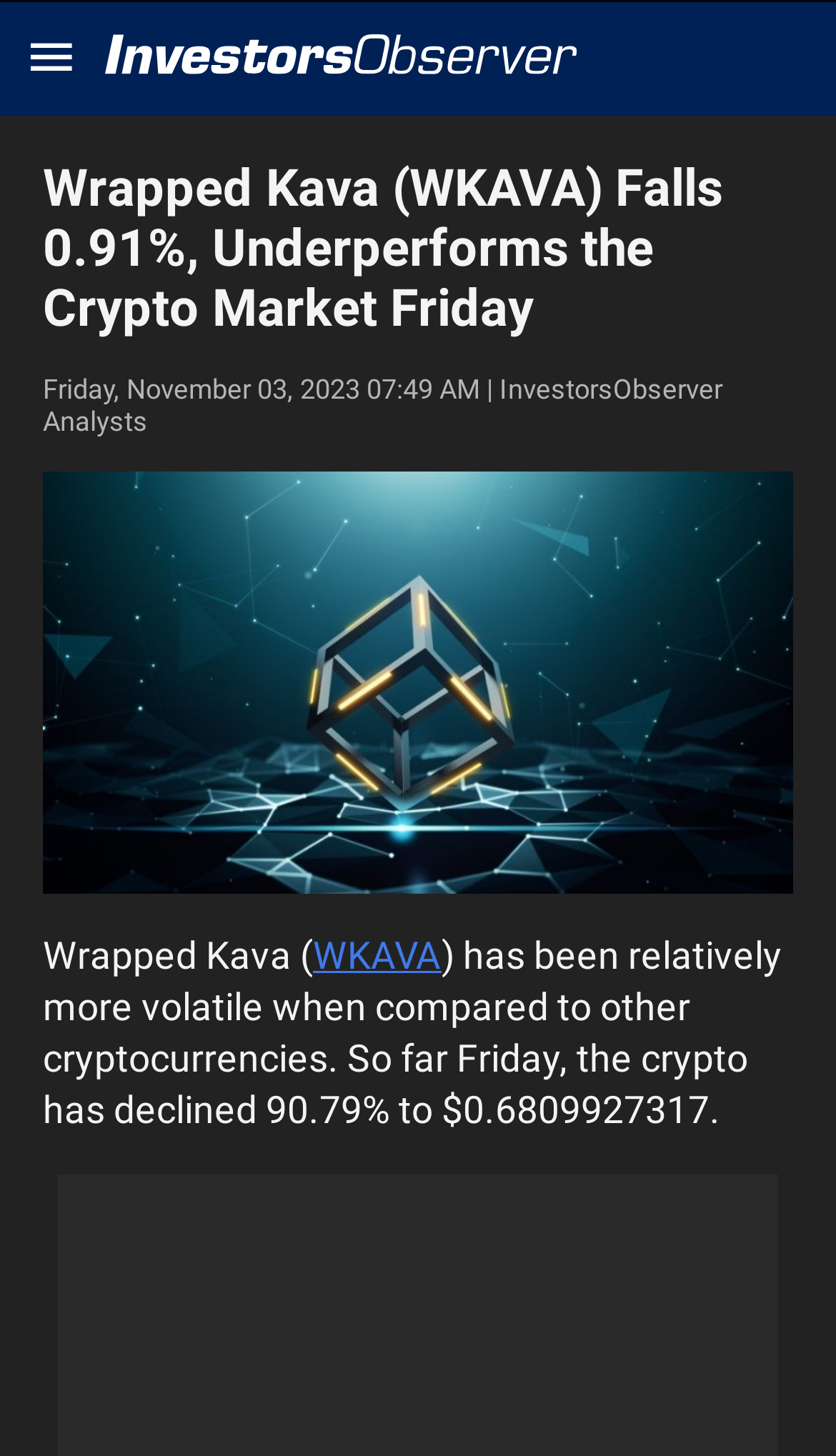Using floating point numbers between 0 and 1, provide the bounding box coordinates in the format (top-left x, top-left y, bottom-right x, bottom-right y). Locate the UI element described here: alt="InvestorsObserver"

[0.127, 0.023, 0.691, 0.057]